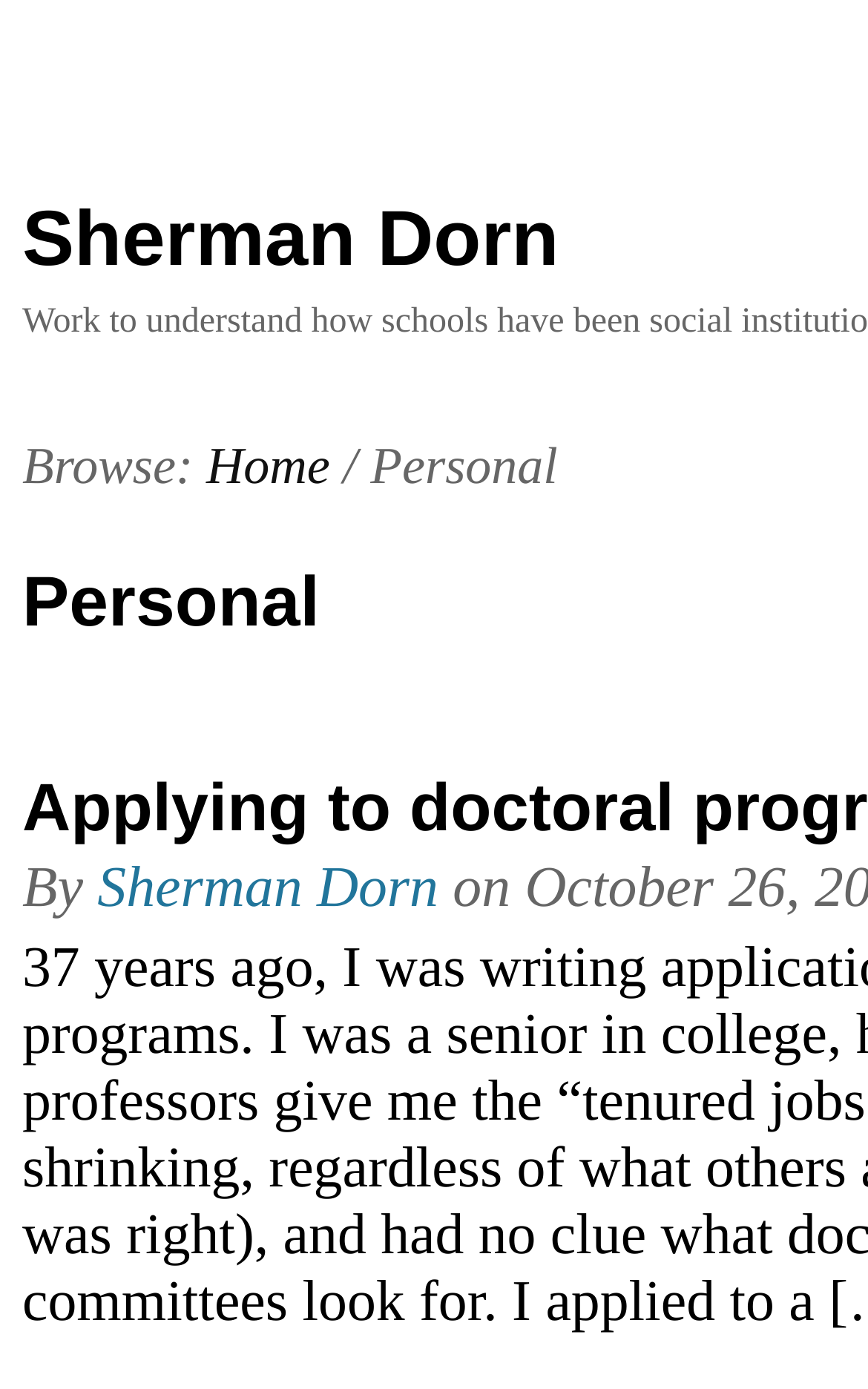From the element description Sherman Dorn, predict the bounding box coordinates of the UI element. The coordinates must be specified in the format (top-left x, top-left y, bottom-right x, bottom-right y) and should be within the 0 to 1 range.

[0.026, 0.141, 0.644, 0.204]